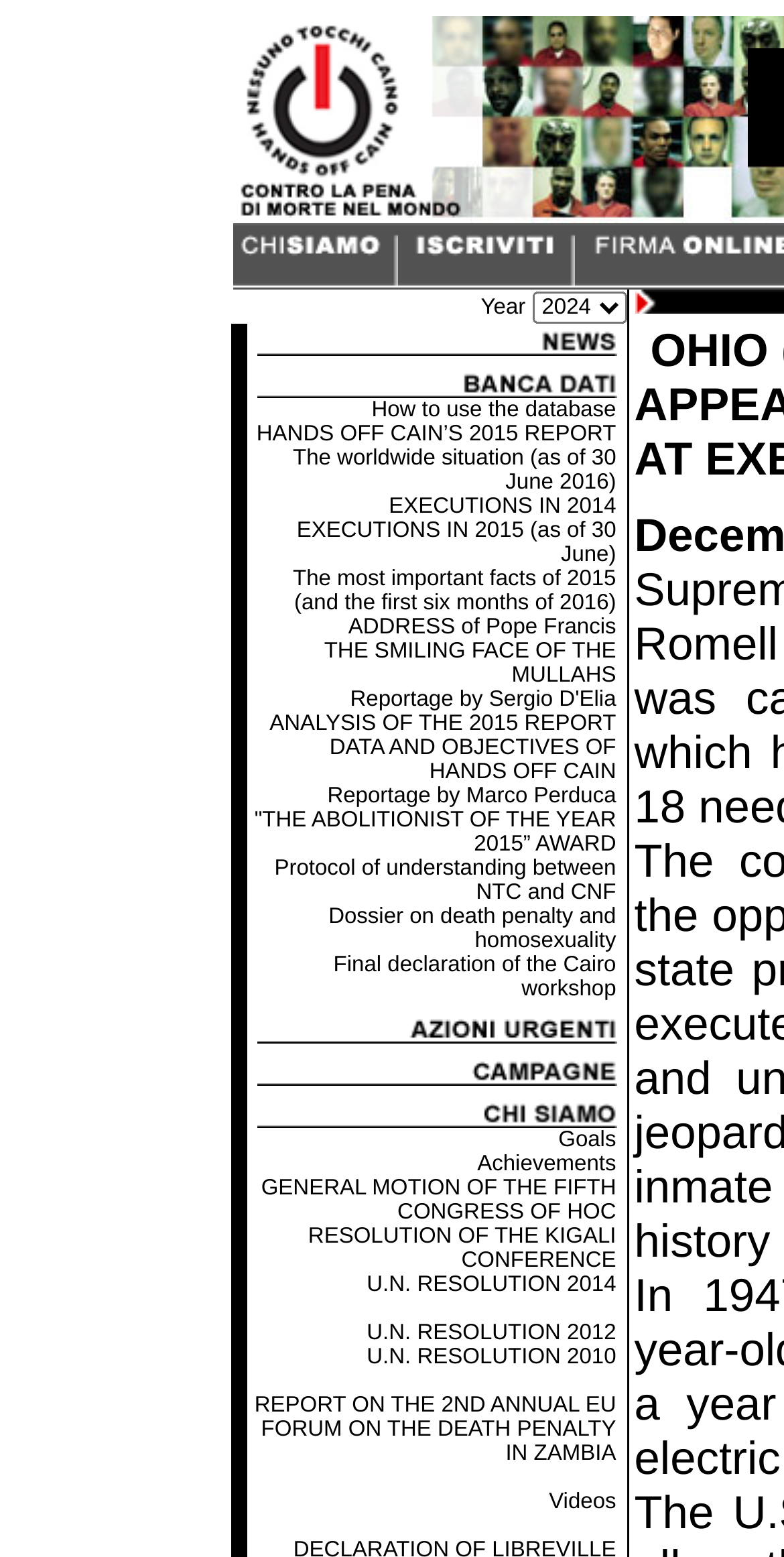How many grid cells are in the first table?
From the screenshot, provide a brief answer in one word or phrase.

24